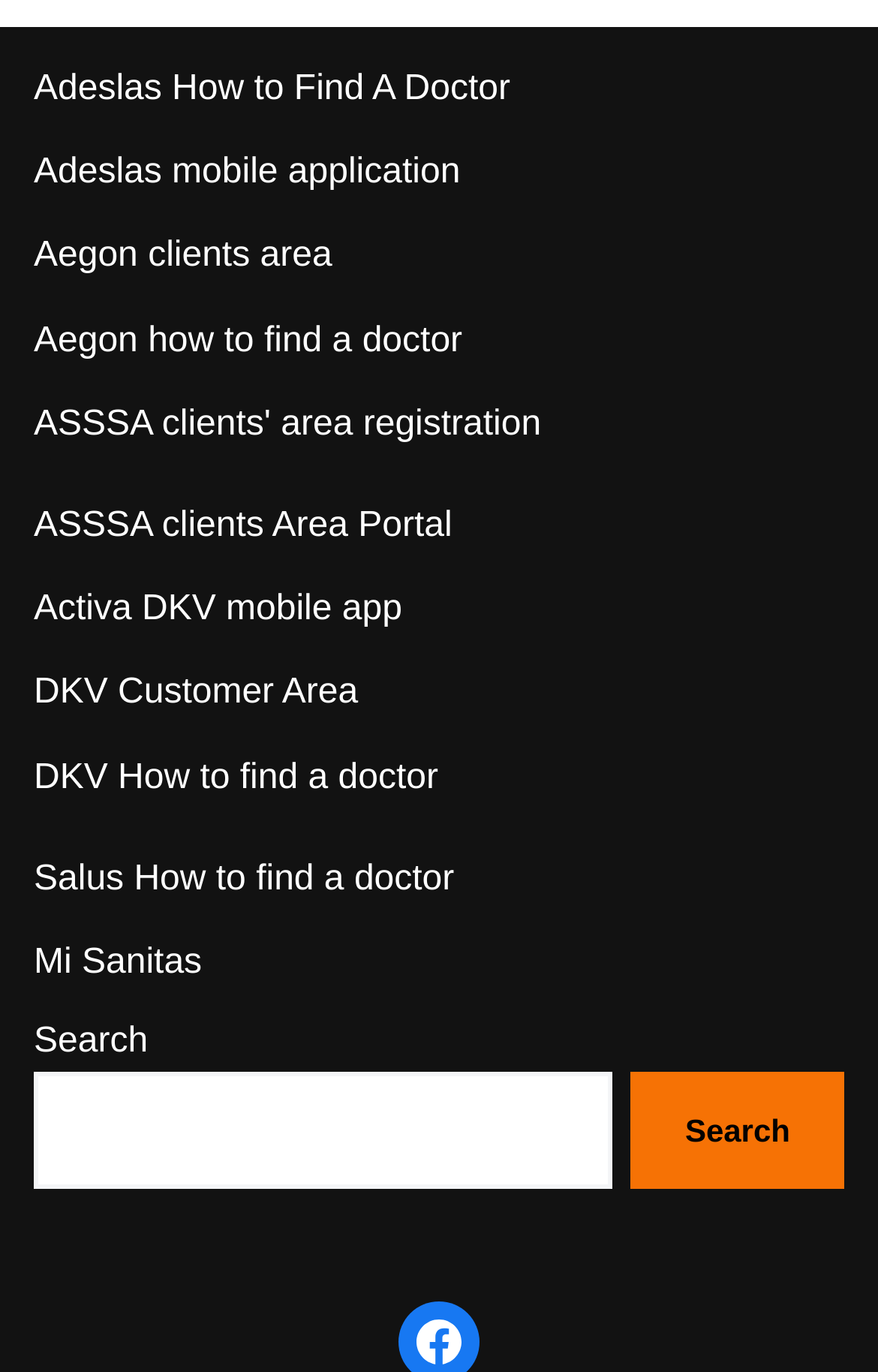Determine the bounding box coordinates of the clickable element necessary to fulfill the instruction: "Find a doctor with Adeslas". Provide the coordinates as four float numbers within the 0 to 1 range, i.e., [left, top, right, bottom].

[0.038, 0.051, 0.581, 0.079]